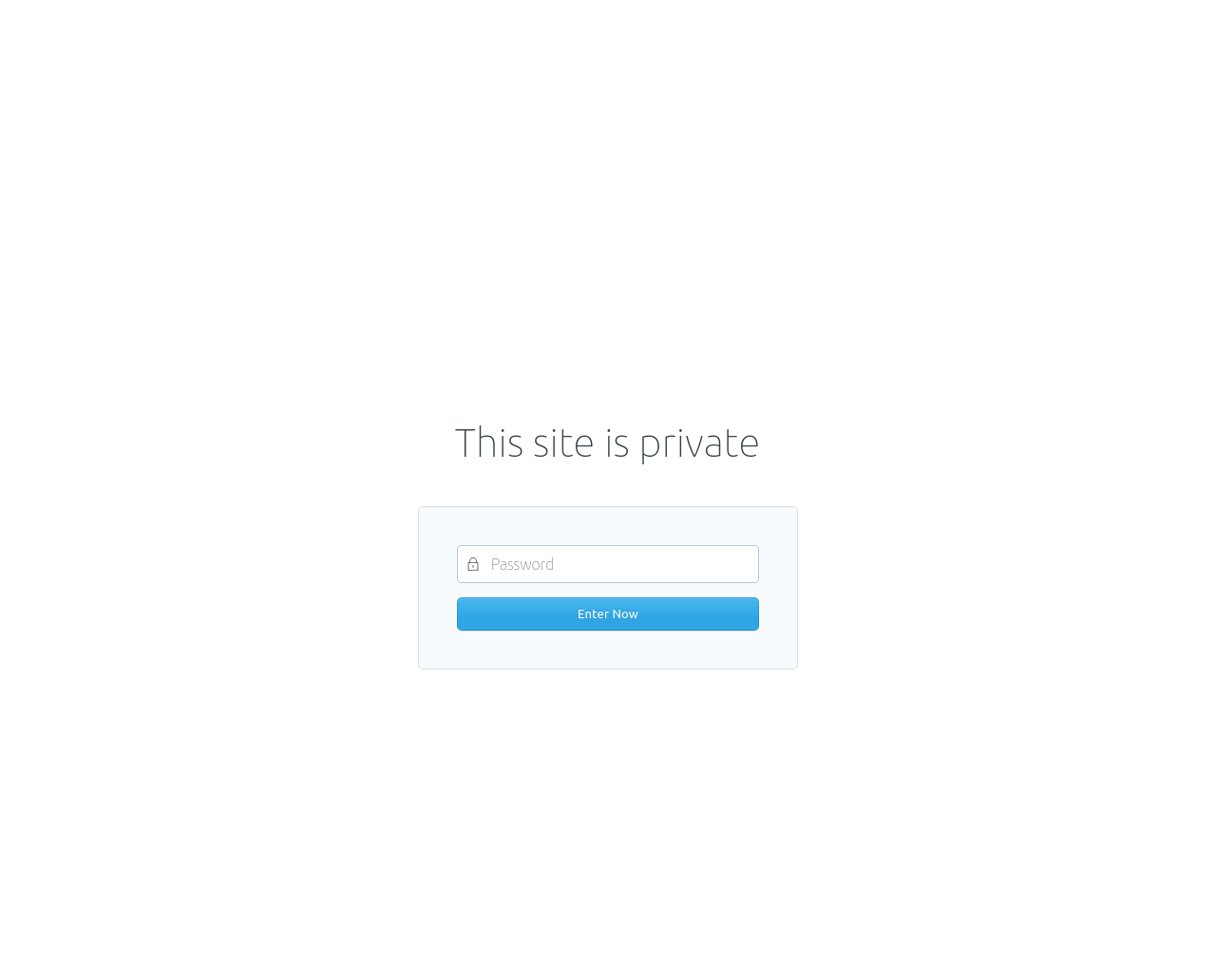Please determine the primary heading and provide its text.

This site is private